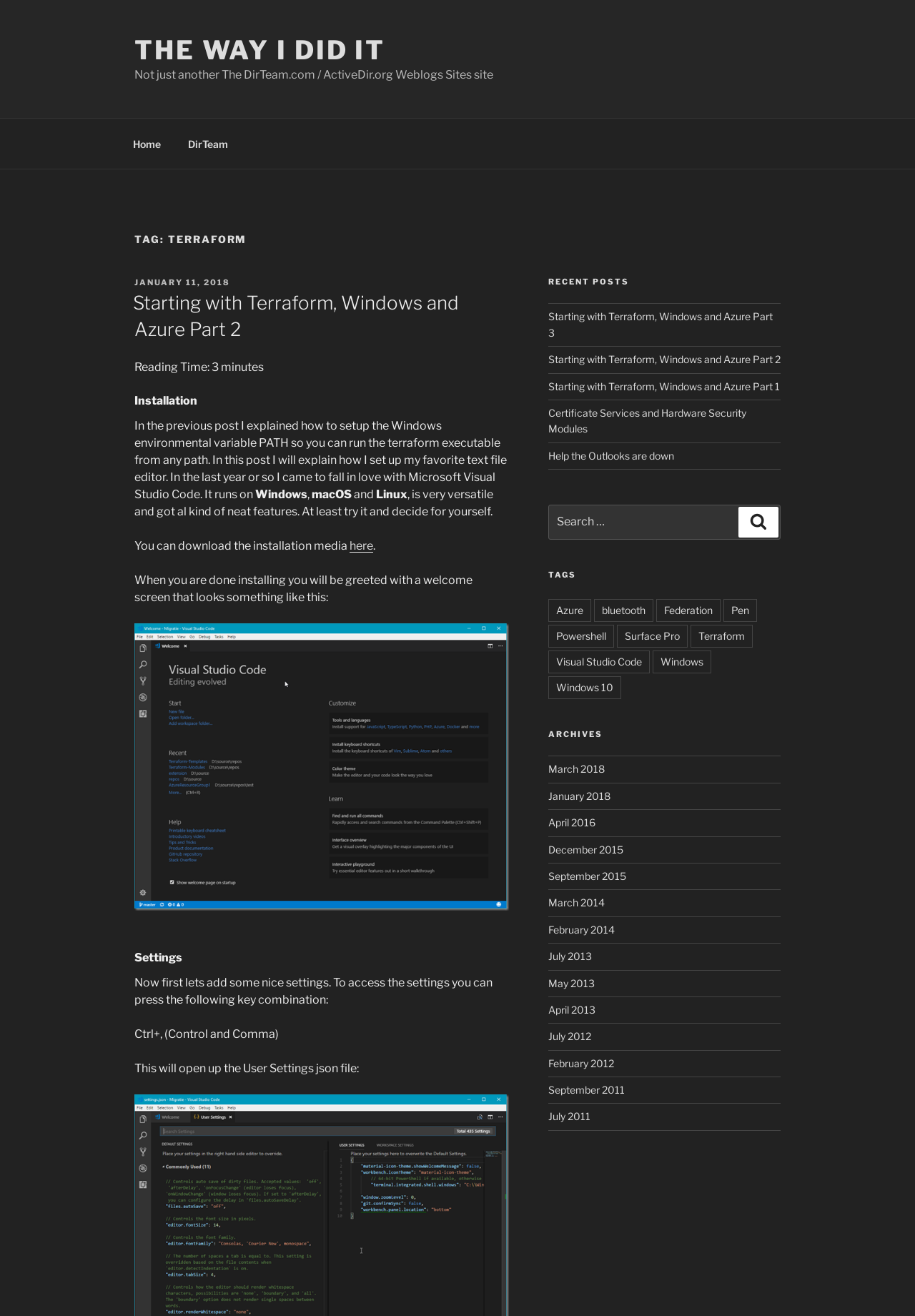Using the provided element description, identify the bounding box coordinates as (top-left x, top-left y, bottom-right x, bottom-right y). Ensure all values are between 0 and 1. Description: January 11, 2018

[0.147, 0.211, 0.252, 0.218]